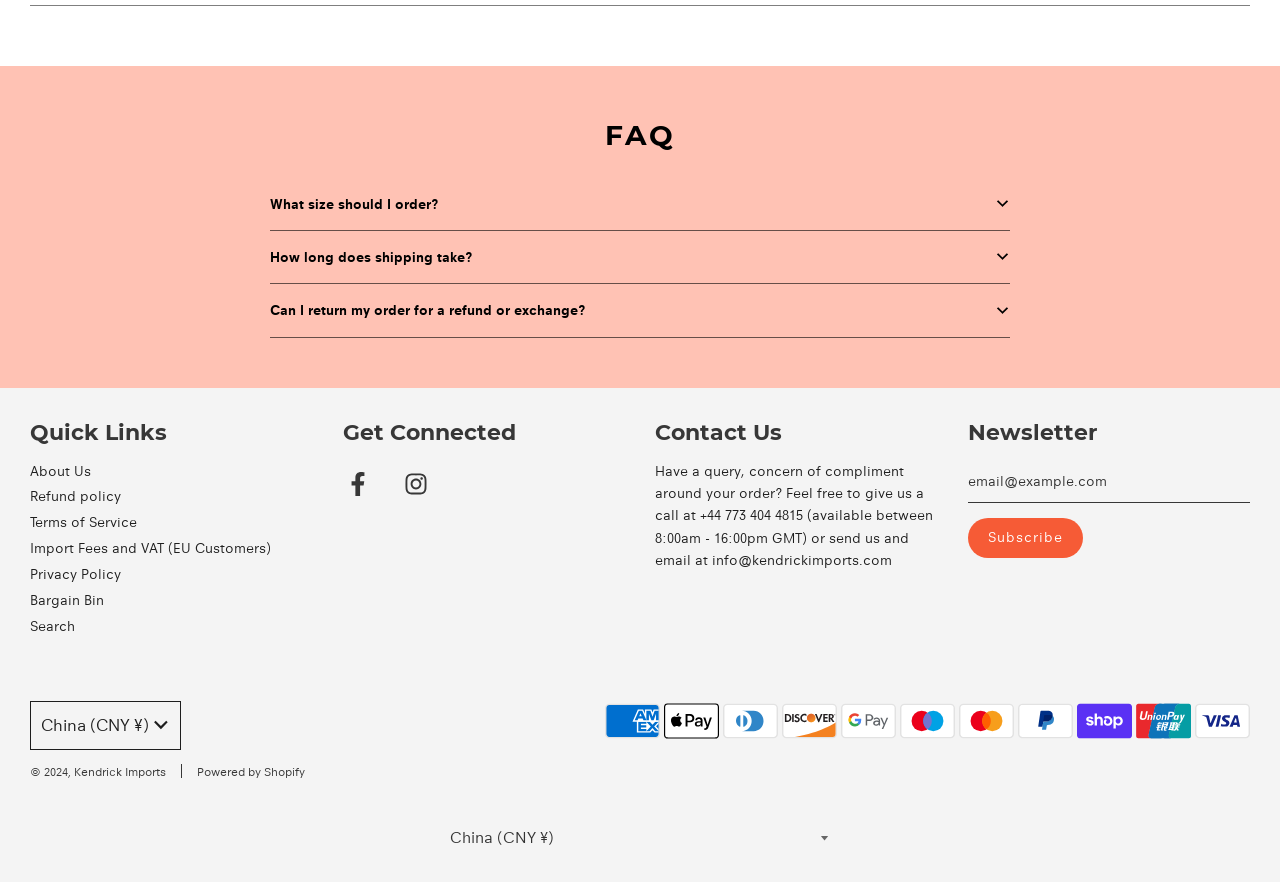Identify the bounding box coordinates of the clickable region to carry out the given instruction: "Click on 'About Us'".

[0.023, 0.523, 0.071, 0.544]